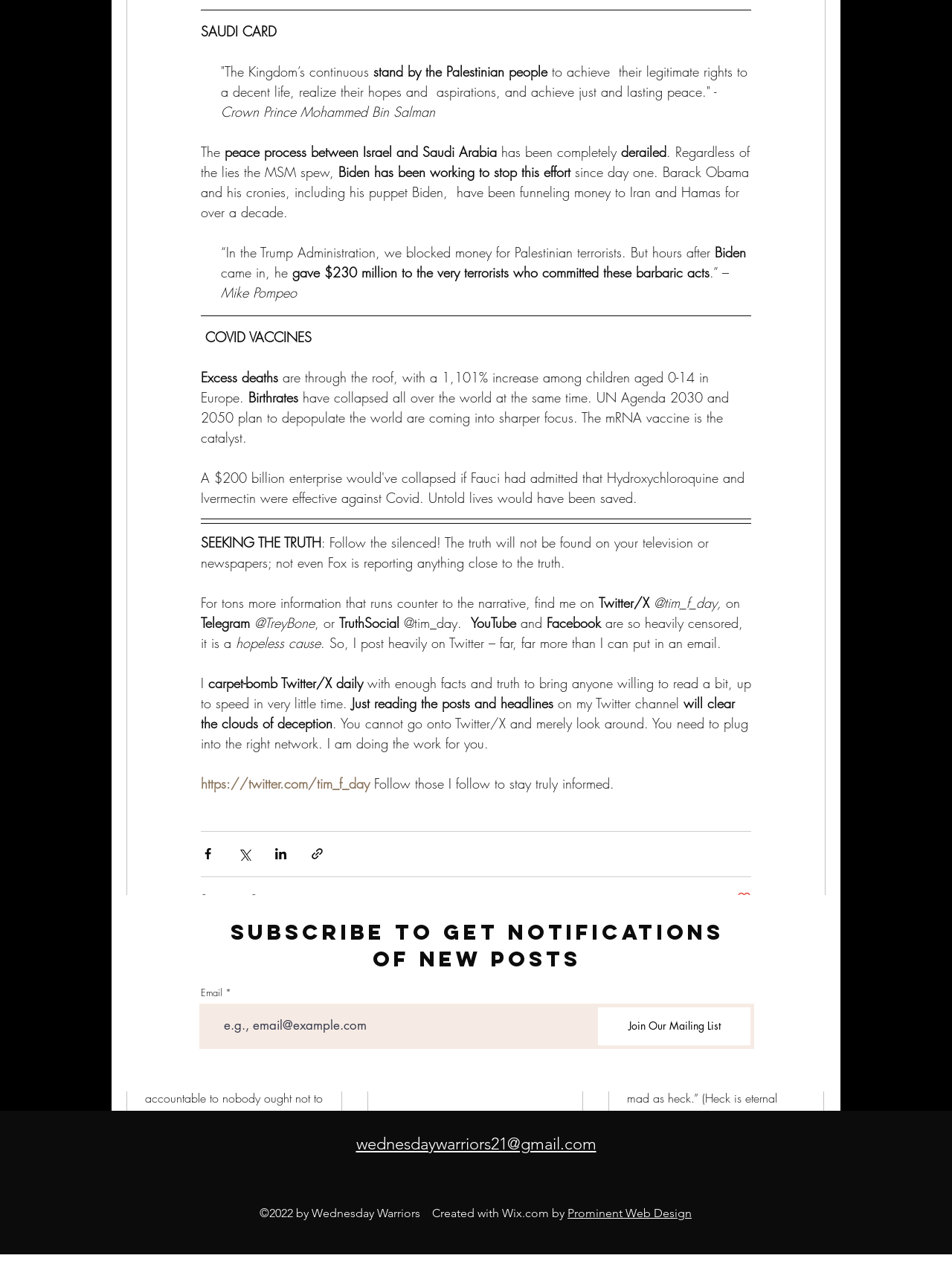What is the name of the person quoted in the text?
Please answer the question with a detailed response using the information from the screenshot.

The text quotes Thomas Paine, an American founding father, saying 'A body of men holding themselves accountable to nobody ought not to be trusted by anybody.'